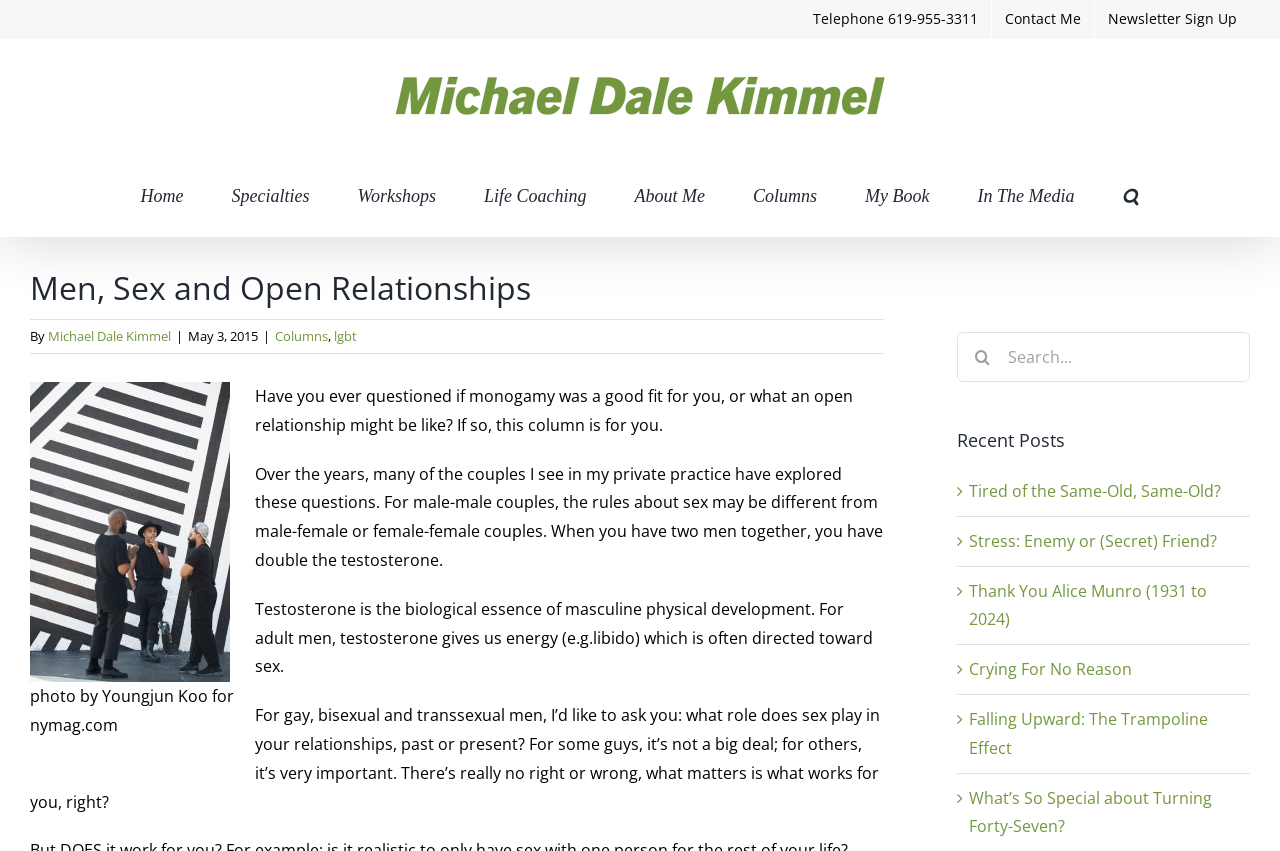Explain in detail what you observe on this webpage.

This webpage is about Michael Dale Kimmel's life coaching and therapy services, with a focus on men, sex, and open relationships. At the top, there is a navigation menu with links to the main sections of the website, including "Home", "Workshops", "Life Coaching", "About Me", "Columns", "My Book", and "In The Media". Below this menu, there is a logo of Michael Dale Kimmel's practice, accompanied by a telephone number and links to "Contact Me" and "Newsletter Sign Up".

The main content of the page is an article titled "Men, Sex and Open Relationships", written by Michael Dale Kimmel. The article begins with a question about whether monogamy is a good fit for the reader, and then explores the topic of open relationships, particularly in the context of male-male couples. The article is divided into several paragraphs, with a photo accompanying the text.

To the right of the article, there is a search bar with a button labeled "Search". Below the search bar, there is a section titled "Recent Posts", which lists several links to other articles on the website, each with a brief title and an icon.

Throughout the page, there are several links to other sections of the website, including the main menu, the search bar, and the "Recent Posts" section. The overall layout is organized and easy to navigate, with clear headings and concise text.